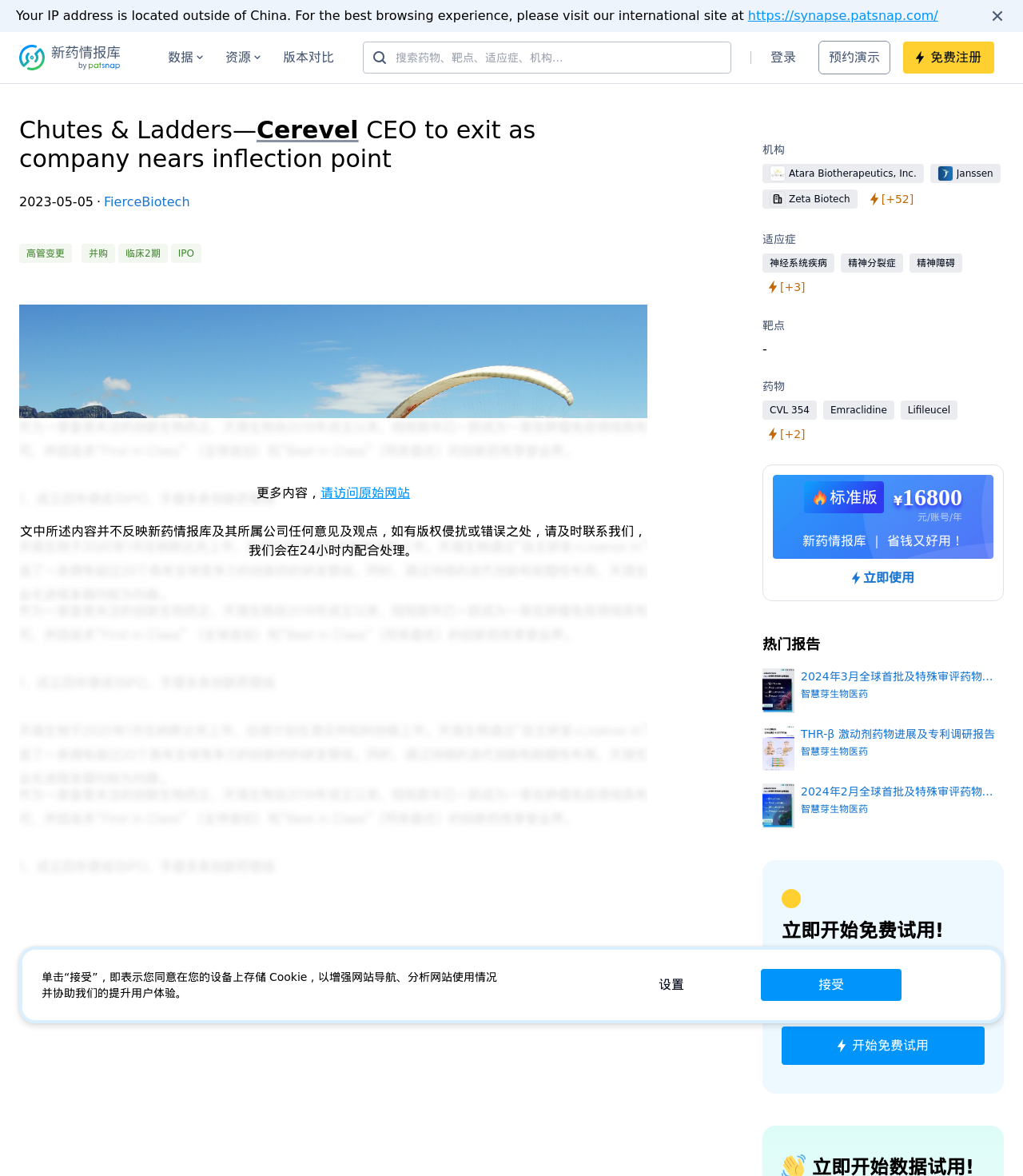Please provide a comprehensive answer to the question based on the screenshot: What is the name of the platform mentioned on the webpage?

The name of the platform mentioned on the webpage can be determined by looking at the static text elements at the bottom of the webpage. The text '智慧芽新药情报库' is mentioned as a platform that provides innovative drug information and assists in research and development.